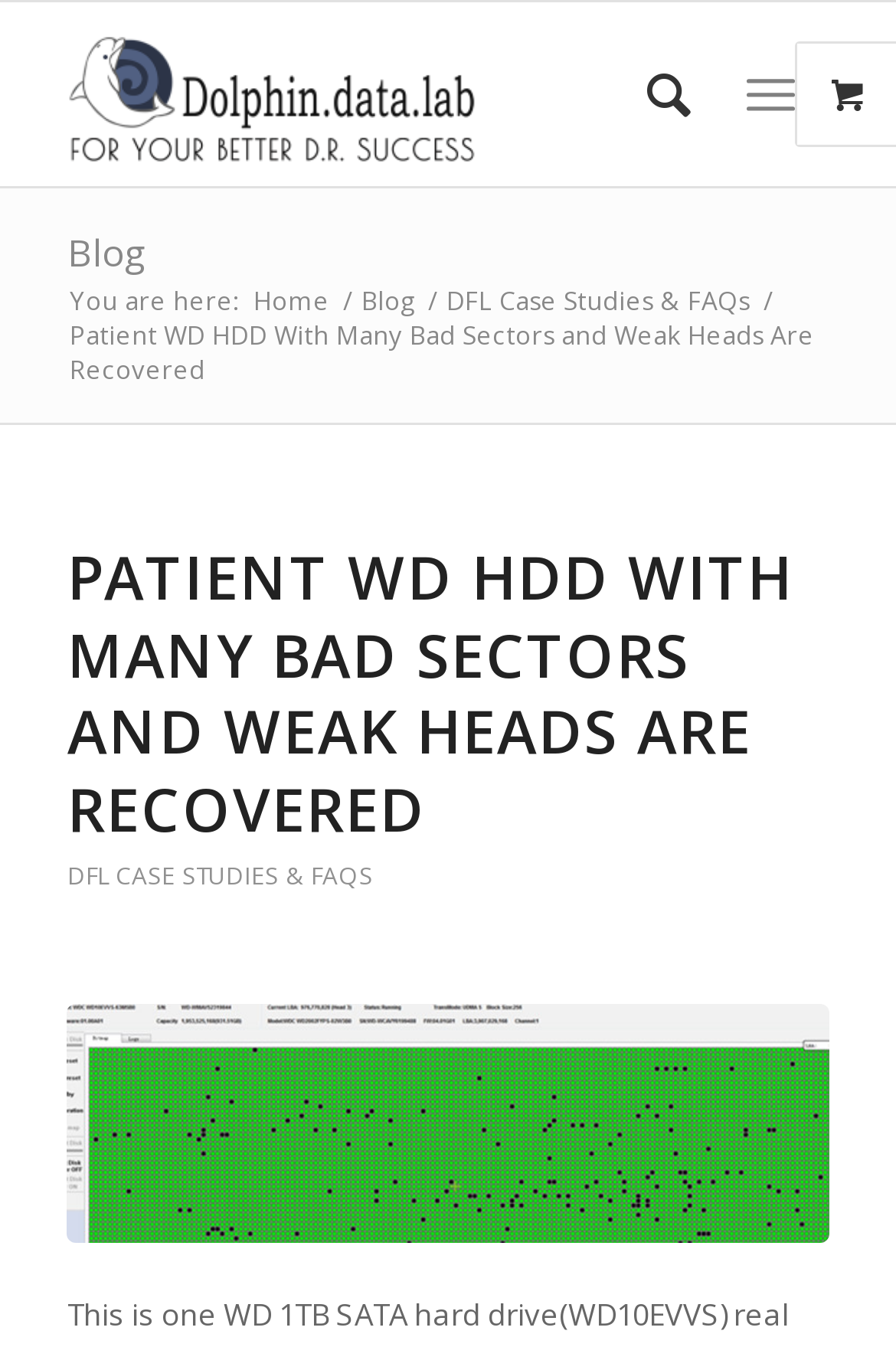Locate the bounding box coordinates of the element I should click to achieve the following instruction: "Check the date of RPGs4Museums".

None